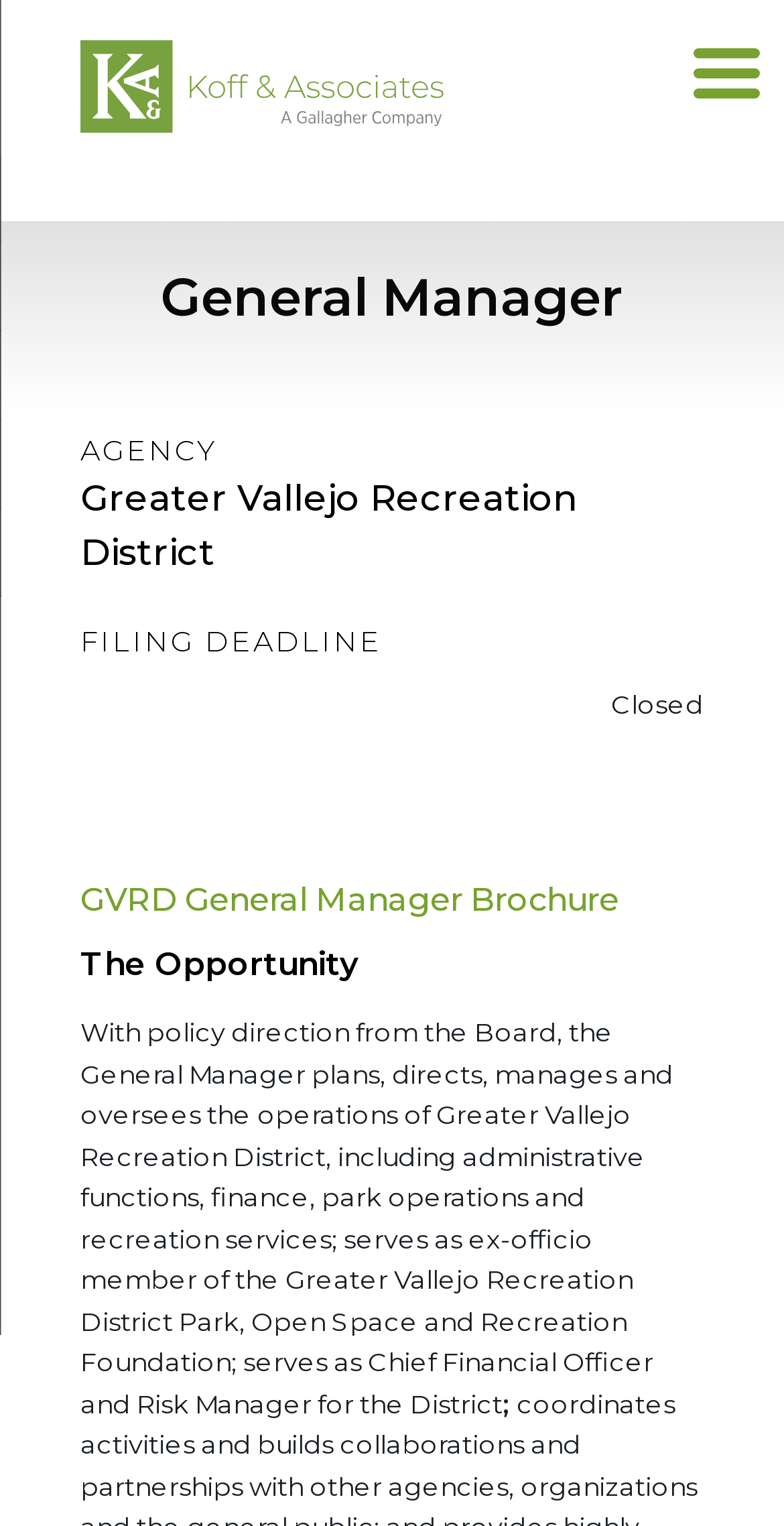What is the name of the district being referred to?
Using the image, respond with a single word or phrase.

Greater Vallejo Recreation District